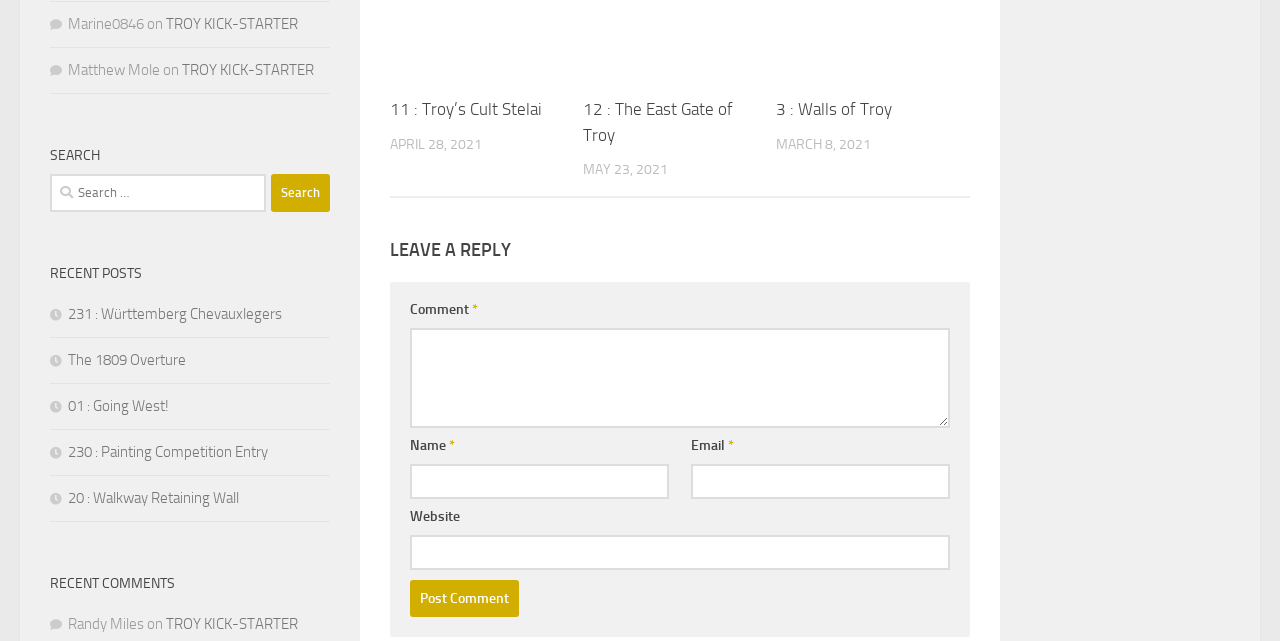Please identify the bounding box coordinates of the element's region that needs to be clicked to fulfill the following instruction: "Renew vehicle registration in Calgary". The bounding box coordinates should consist of four float numbers between 0 and 1, i.e., [left, top, right, bottom].

None